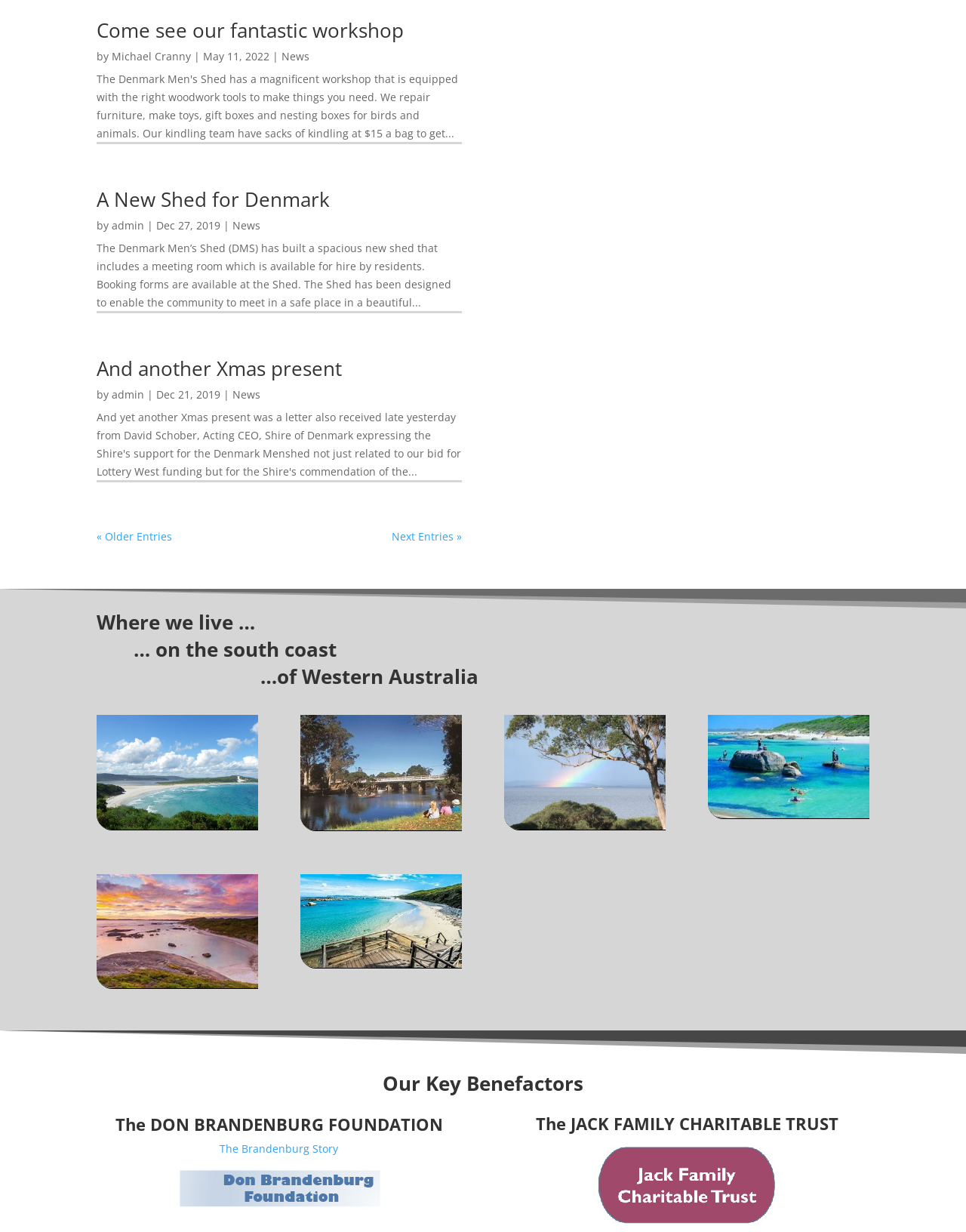Provide a short answer to the following question with just one word or phrase: What is the title of the first article?

Come see our fantastic workshop